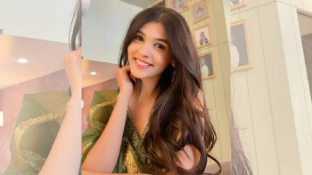What is behind the woman?
Answer the question in as much detail as possible.

According to the caption, 'a subtle backdrop of photographs can be glimpsed' behind the woman, which adds a personal touch to the setting.